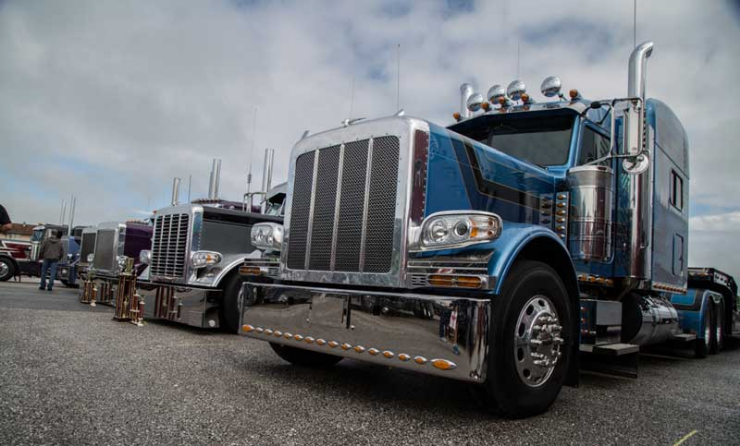Analyze the image and describe all the key elements you observe.

The image showcases a striking lineup of large, polished trucks prominently displayed against a backdrop of a moody sky. The front truck, with its gleaming chrome grille and sleek blue paint, stands out, reflecting the ambient light and detailing the craftsmanship typically associated with heavy-duty vehicles. Adjacent to it are other trucks, evident in various colors, exuding an aura of power and robustness. The scene captures the essence of the trucking industry, highlighting vehicles often associated with Cummins engines, renowned for their performance and reliability in diverse applications, including long-haul transportation and heavy-duty tasks. This assembly of trucks may represent the pride and craftsmanship within the automotive community, reinforcing the importance of engine manufacturers like Cummins, who play a pivotal role in powering these impressive machines.